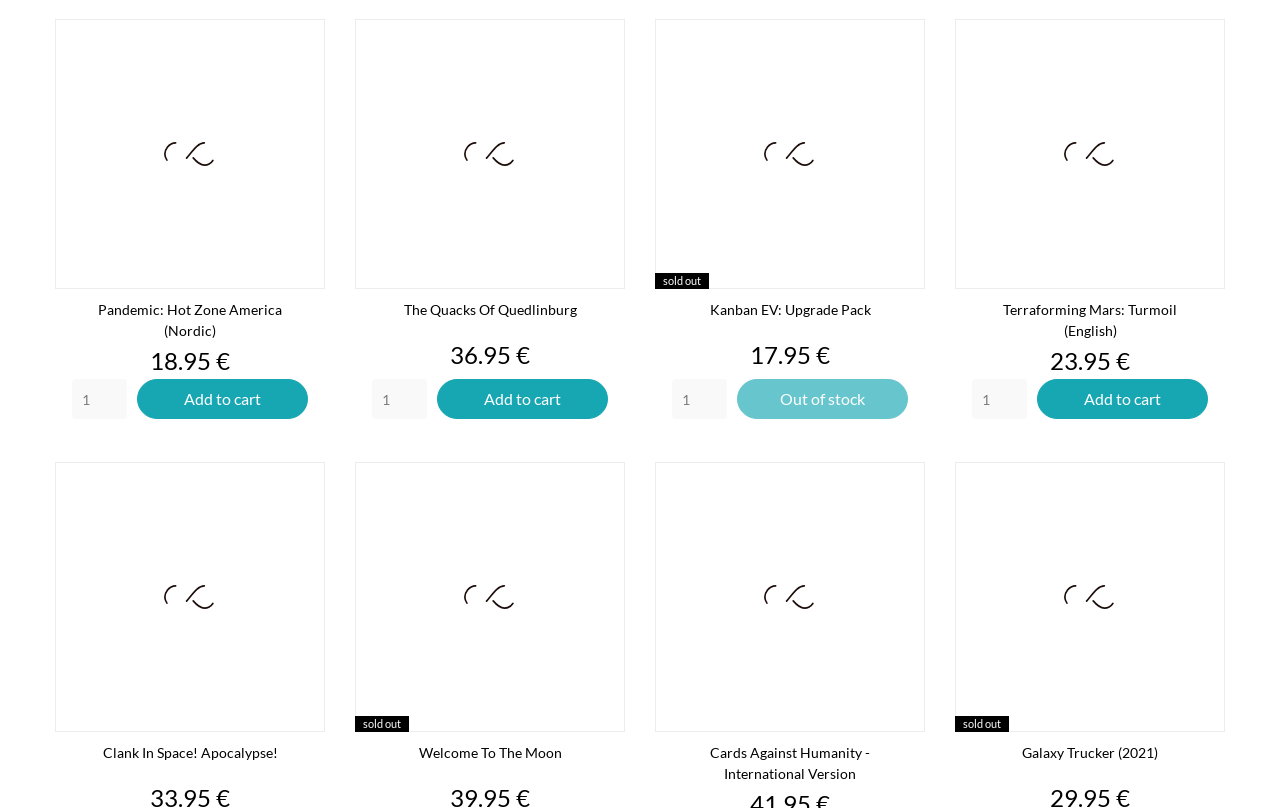Predict the bounding box of the UI element that fits this description: "Pandemic: Hot Zone America (Nordic)".

[0.077, 0.373, 0.22, 0.42]